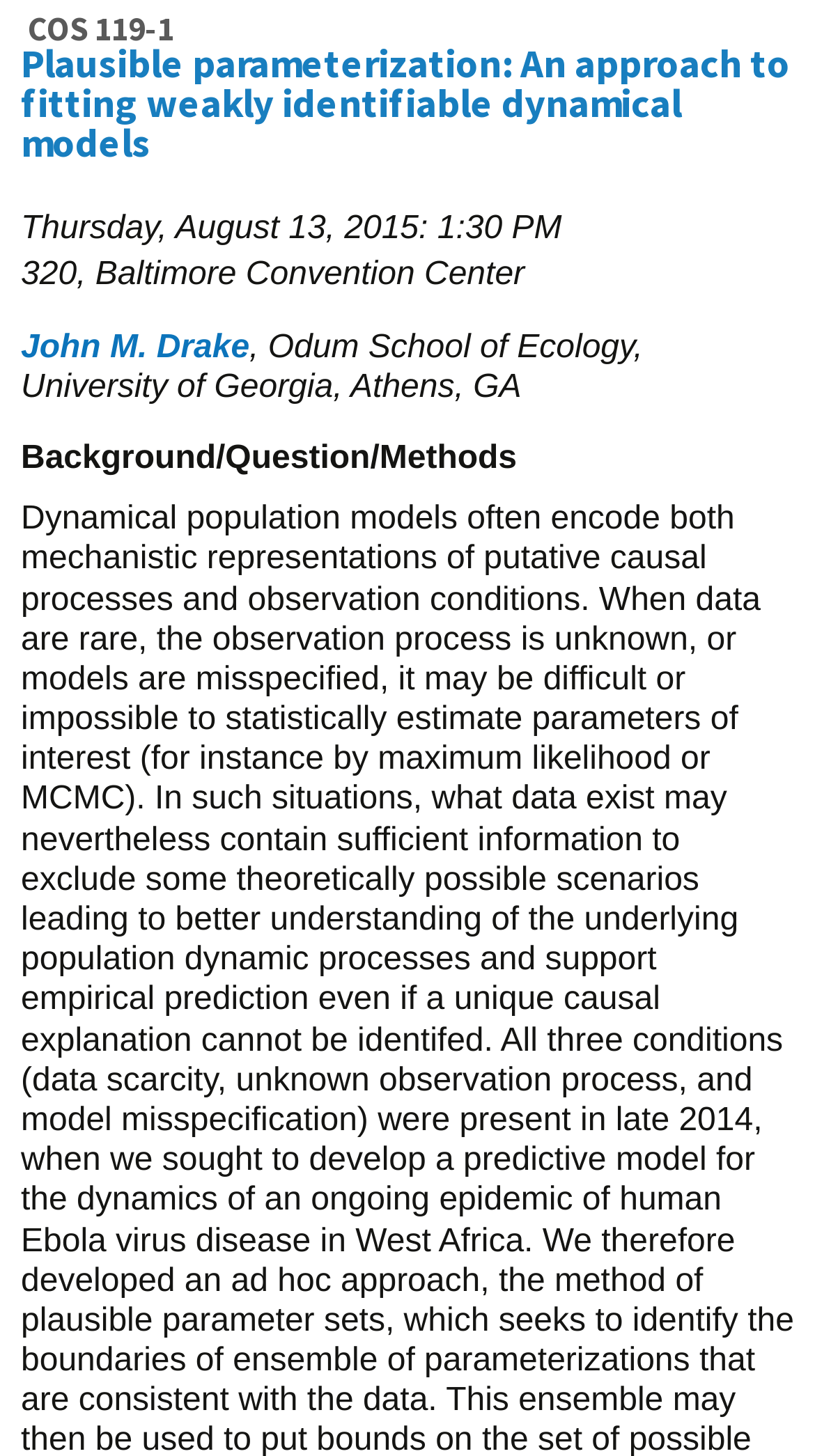Please determine the bounding box coordinates, formatted as (top-left x, top-left y, bottom-right x, bottom-right y), with all values as floating point numbers between 0 and 1. Identify the bounding box of the region described as: John M. Drake

[0.026, 0.225, 0.306, 0.25]